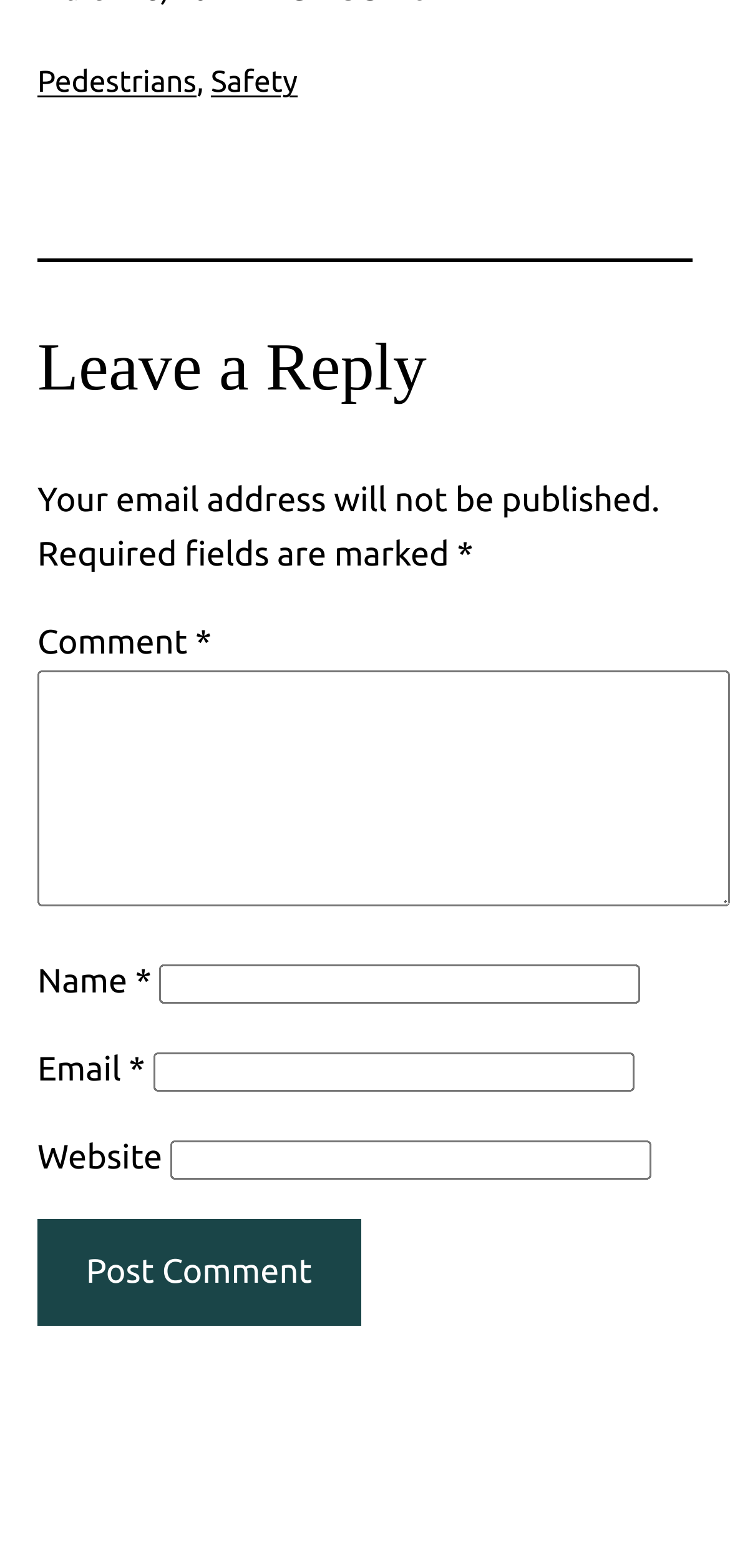What is the purpose of the 'Leave a Reply' heading?
Using the image, provide a detailed and thorough answer to the question.

I noticed that the 'Leave a Reply' heading is followed by several form fields and a button. This suggests that the heading is indicating a section of the page where users can leave a comment or reply to a post.